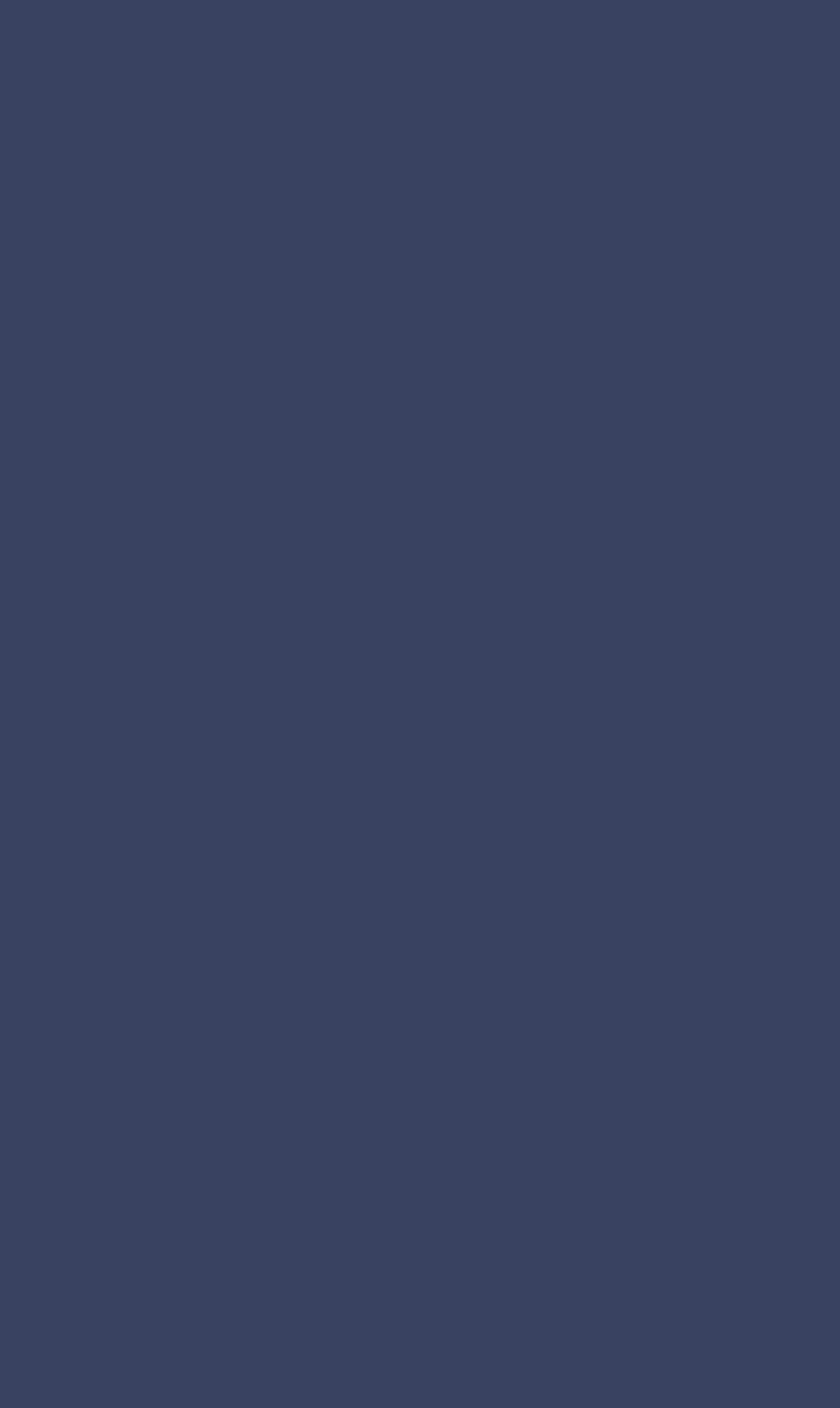Identify the bounding box coordinates of the clickable region to carry out the given instruction: "View terms and conditions".

[0.05, 0.049, 0.224, 0.075]